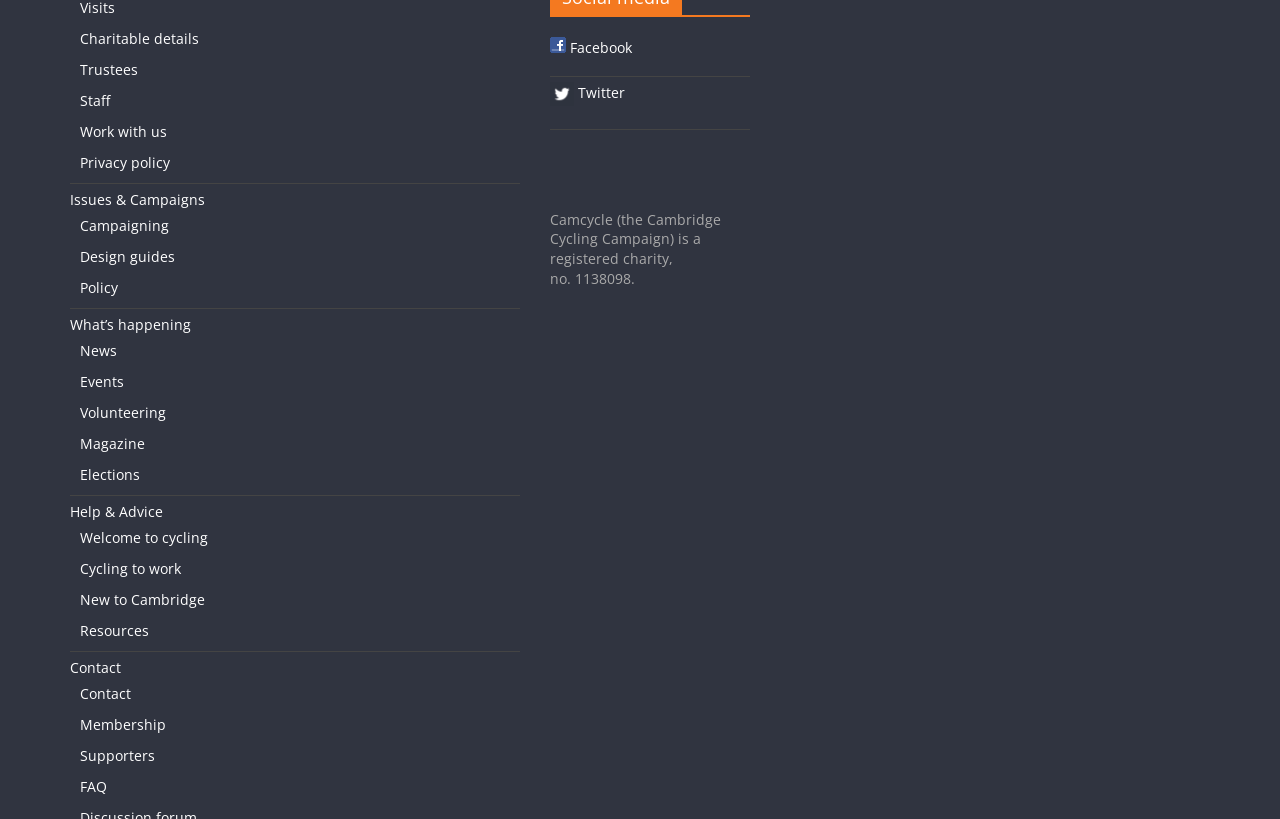Show me the bounding box coordinates of the clickable region to achieve the task as per the instruction: "Open Contact page".

[0.055, 0.804, 0.095, 0.827]